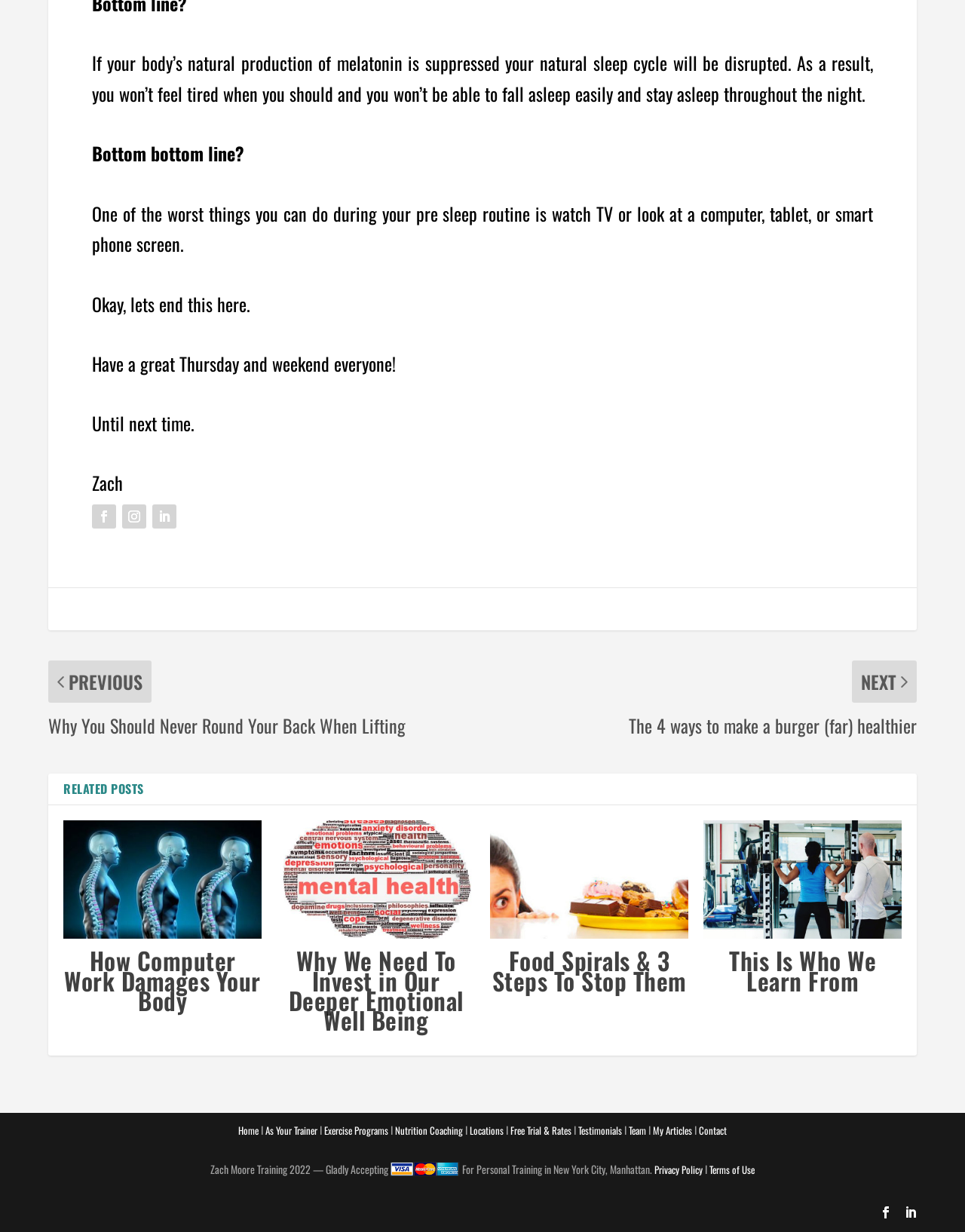Refer to the image and provide an in-depth answer to the question: 
What is the purpose of the links at the bottom?

The links at the bottom of the page, such as 'Home', 'As Your Trainer', 'Exercise Programs', etc., are for navigation purposes, allowing users to access different sections of the website.